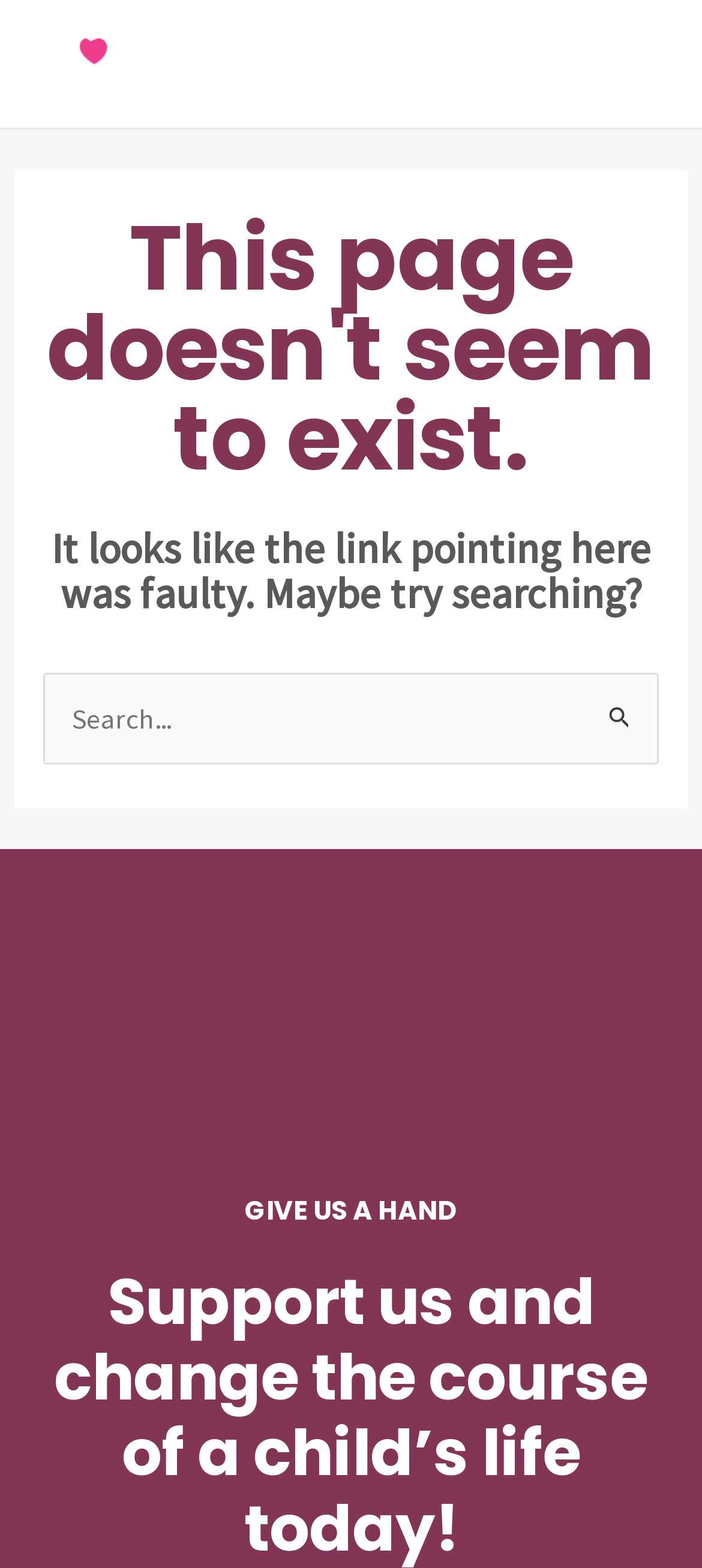How many images are there on this page?
Please ensure your answer to the question is detailed and covers all necessary aspects.

There are four images on this page, one is the logo of 'Good Project Ideas', one is an icon for the 'MAIN MENU' button, one is an icon for the 'Search Submit' button, and one is an icon for the 'Search' button.